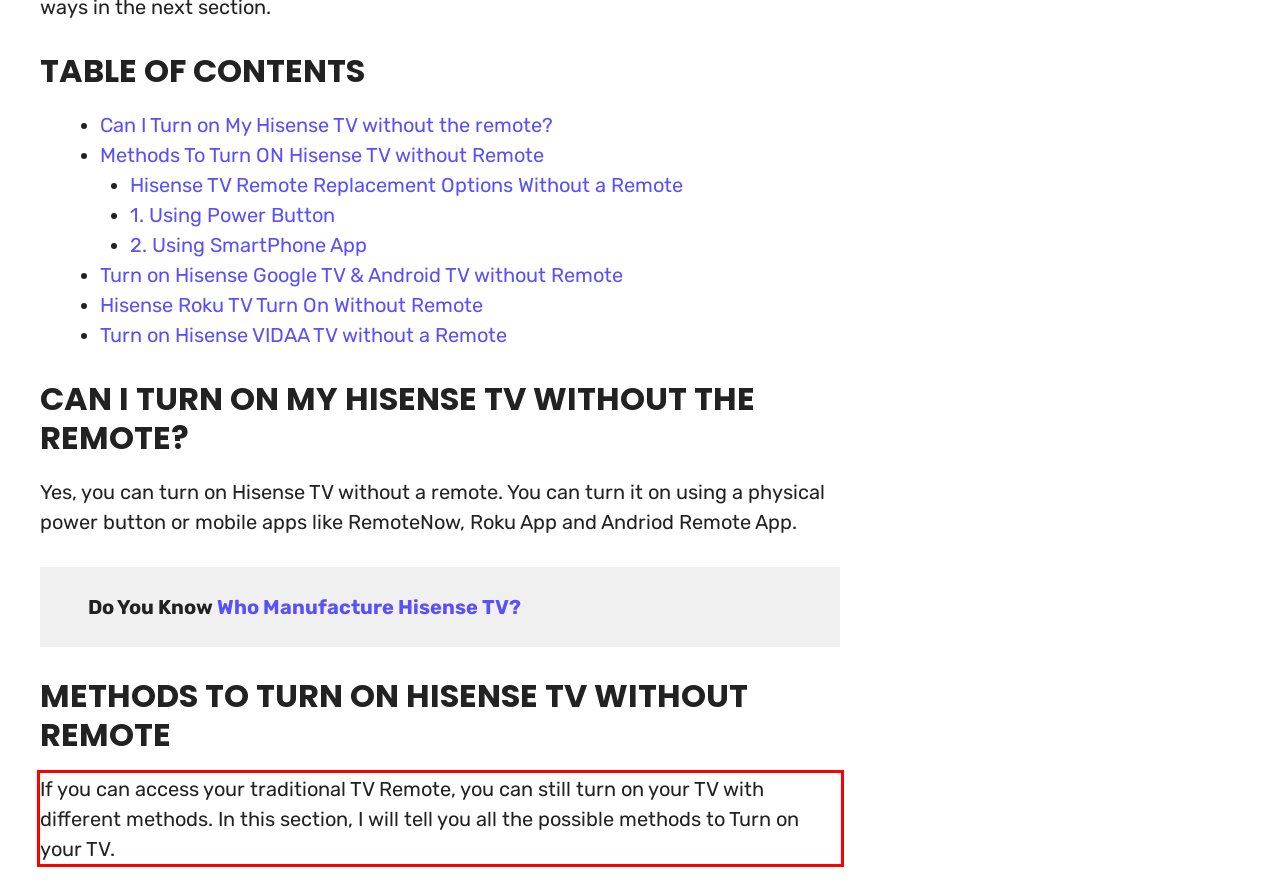You have a screenshot of a webpage with a red bounding box. Identify and extract the text content located inside the red bounding box.

If you can access your traditional TV Remote, you can still turn on your TV with different methods. In this section, I will tell you all the possible methods to Turn on your TV.